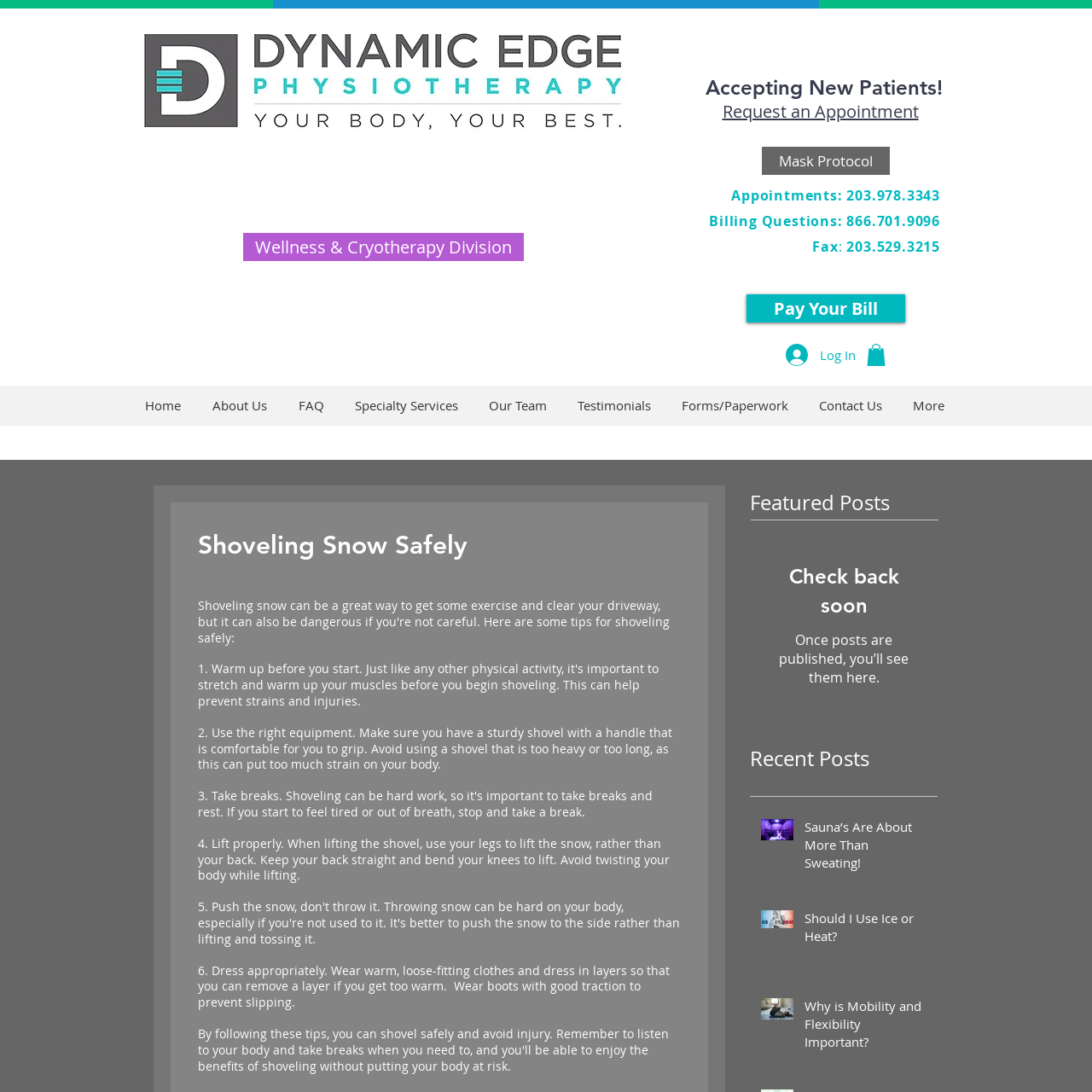Determine the bounding box coordinates of the target area to click to execute the following instruction: "Read about shoveling snow safely."

[0.181, 0.485, 0.623, 0.514]